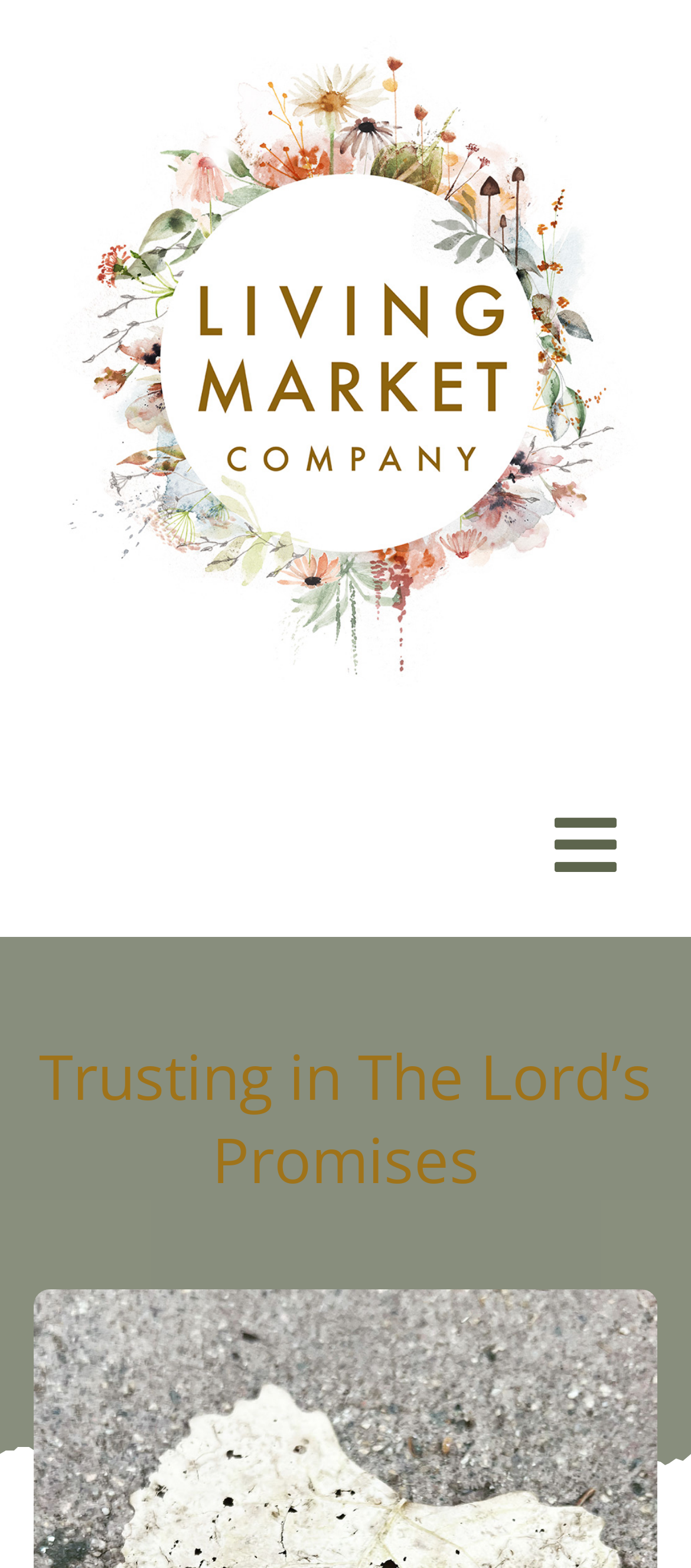Locate the UI element described by Shop in the provided webpage screenshot. Return the bounding box coordinates in the format (top-left x, top-left y, bottom-right x, bottom-right y), ensuring all values are between 0 and 1.

[0.0, 0.724, 1.0, 0.797]